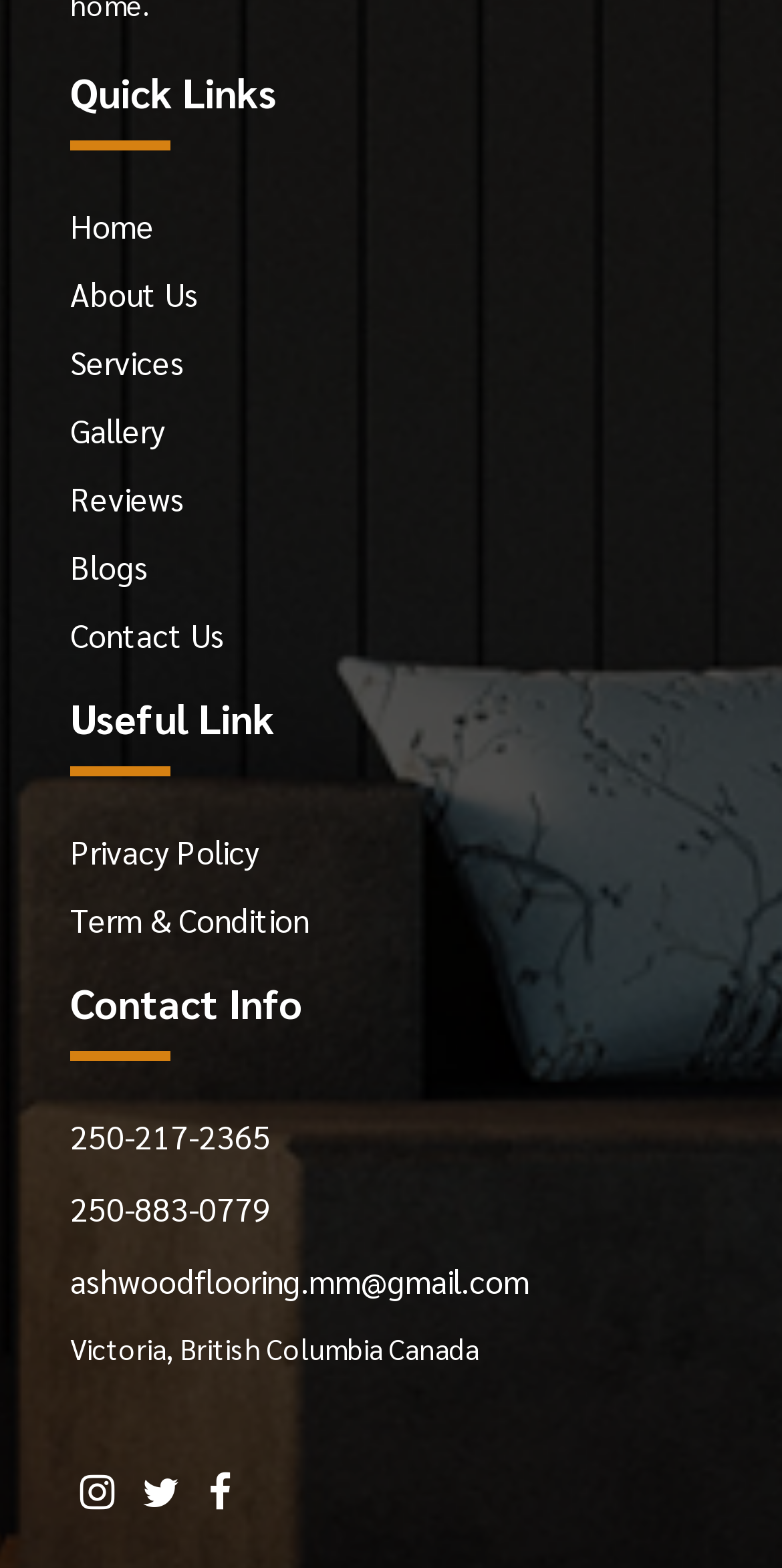How many social media links are there?
Use the information from the screenshot to give a comprehensive response to the question.

I found three social media links at the bottom of the page, represented by icons, which are Facebook, Twitter, and Instagram.